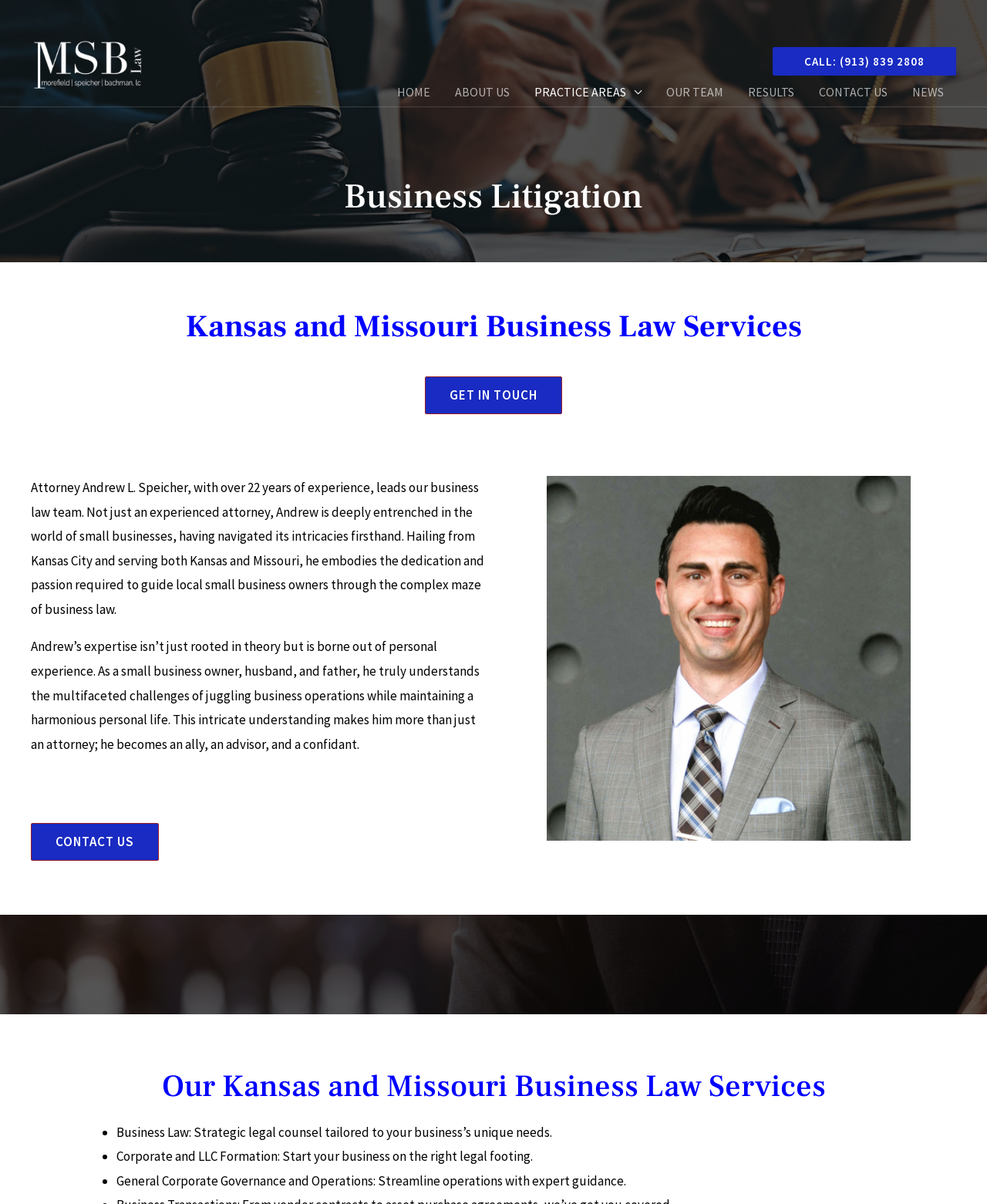Provide the bounding box coordinates of the UI element that matches the description: "Call: (913) 839 2808".

[0.77, 0.039, 0.969, 0.062]